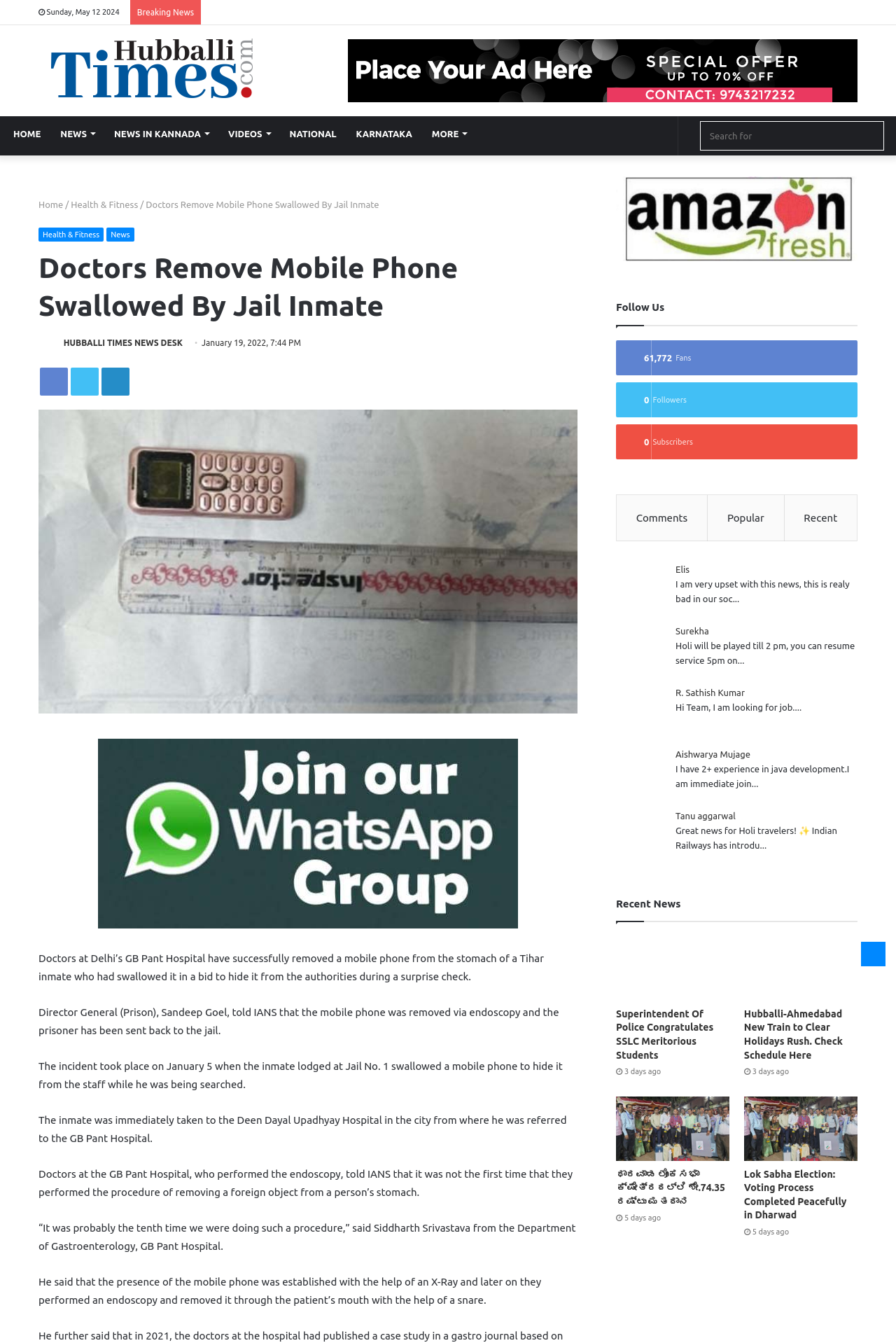What is the name of the hospital where the mobile phone was removed?
Based on the image, give a one-word or short phrase answer.

GB Pant Hospital